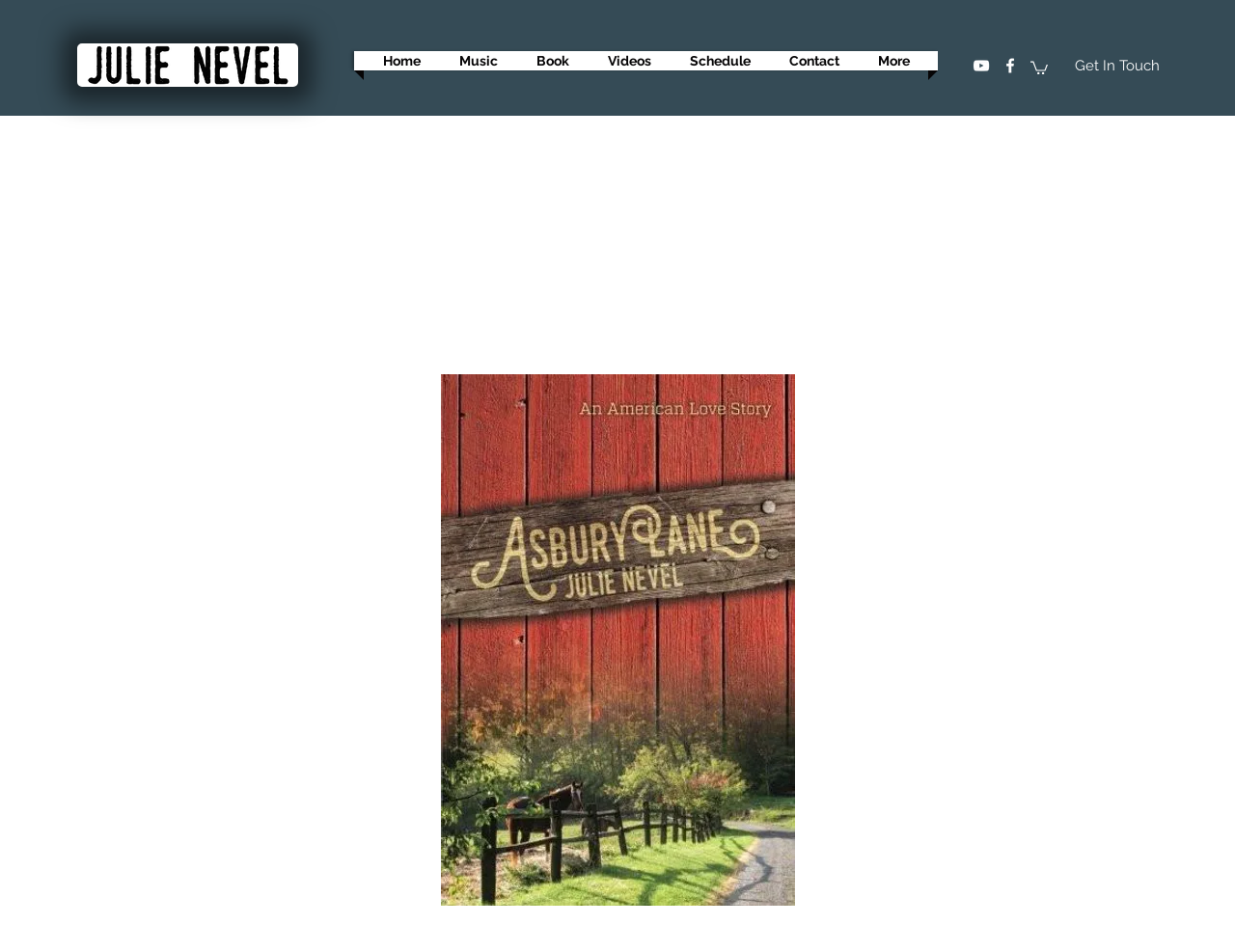Find the primary header on the webpage and provide its text.

Asbury Lane: An American Love Story